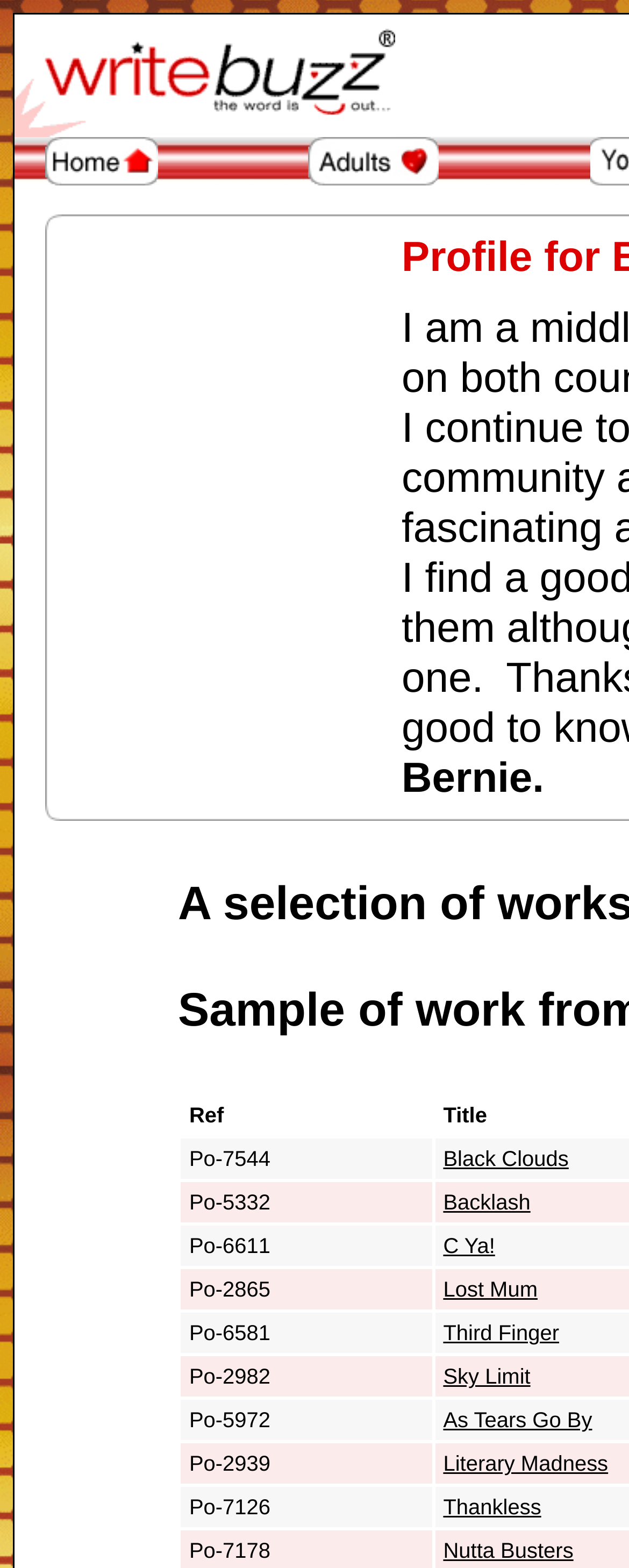Provide a one-word or short-phrase response to the question:
How many poetry titles are listed?

10